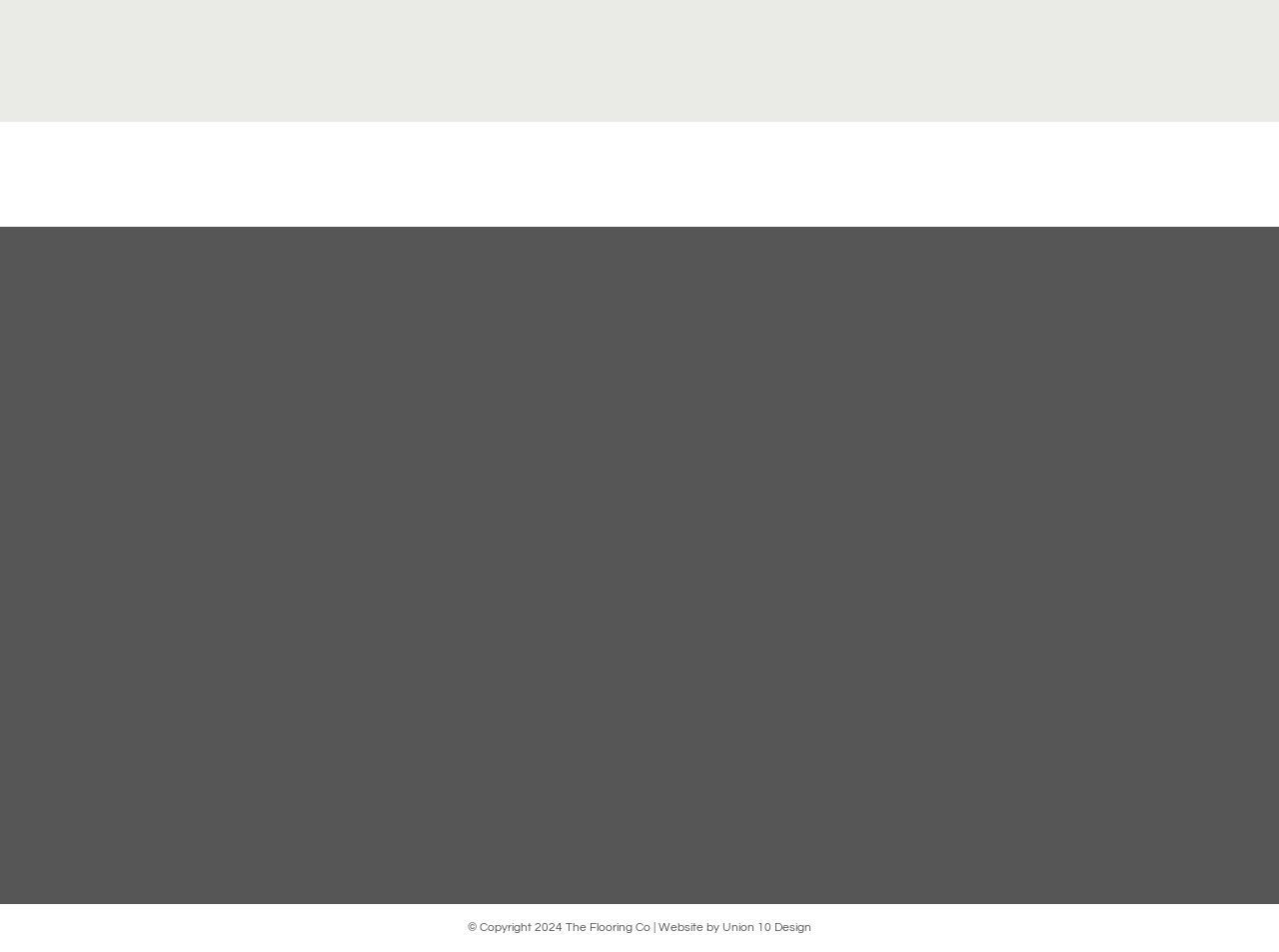Highlight the bounding box of the UI element that corresponds to this description: "Office space".

[0.295, 0.521, 0.488, 0.556]